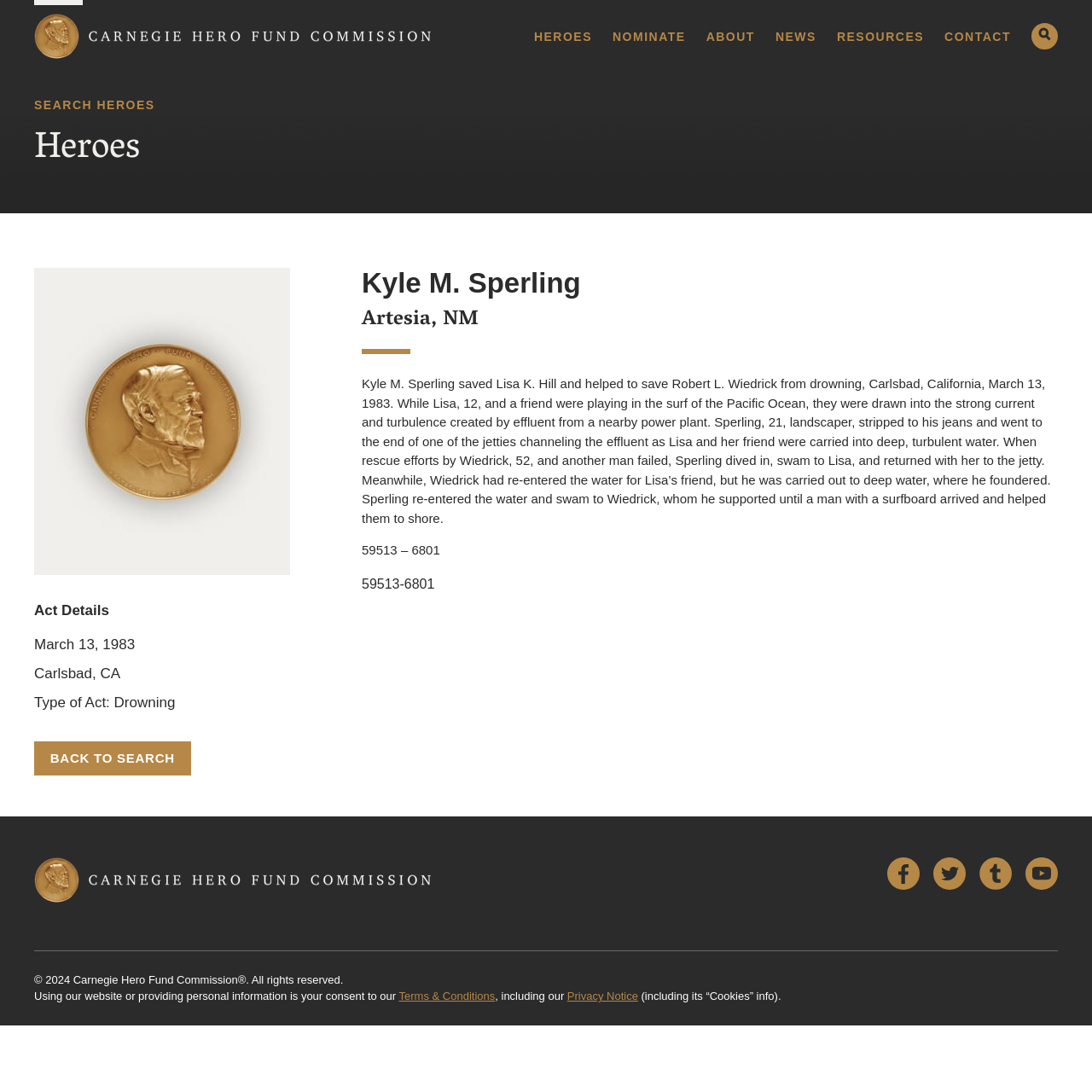Explain in detail what you observe on this webpage.

This webpage is dedicated to Kyle M. Sperling, a hero who saved Lisa K. Hill and helped to save Robert L. Wiedrick from drowning in Carlsbad, California, on March 13, 1983. 

At the top of the page, there is a navigation menu with links to "HEROES", "NOMINATE", "ABOUT", "NEWS", "RESOURCES", and "CONTACT". On the top right, there is a search button with a magnifying glass icon. 

Below the navigation menu, there is a header section with a search bar and a "Heroes" title. 

The main content of the page is an article about Kyle M. Sperling's heroic act. The article is divided into sections, with headings and paragraphs of text. The first section has a title "Kyle M. Sperling" and describes the heroic act in detail. 

Below the article, there is a section titled "Act Details" with specific information about the act, including the date, location, and type of act. 

At the bottom of the page, there are links to social media platforms, including Facebook, Twitter, Tumblr, and YouTube. 

Finally, there is a footer section with copyright information, terms and conditions, and a privacy notice.